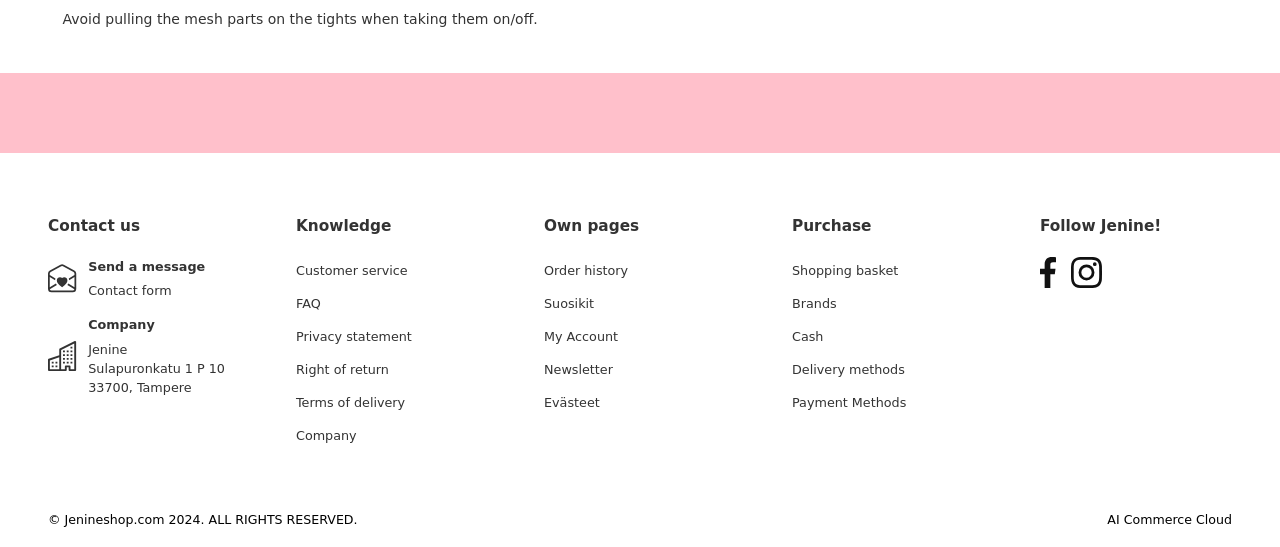What is the address of the company?
Could you give a comprehensive explanation in response to this question?

The address of the company is 'Sulapuronkatu 1 P 10, 33700 Tampere' which can be found in the contact information section of the webpage, specifically in the text 'Sulapuronkatu 1 P 10' followed by '33700' and then 'Tampere'.